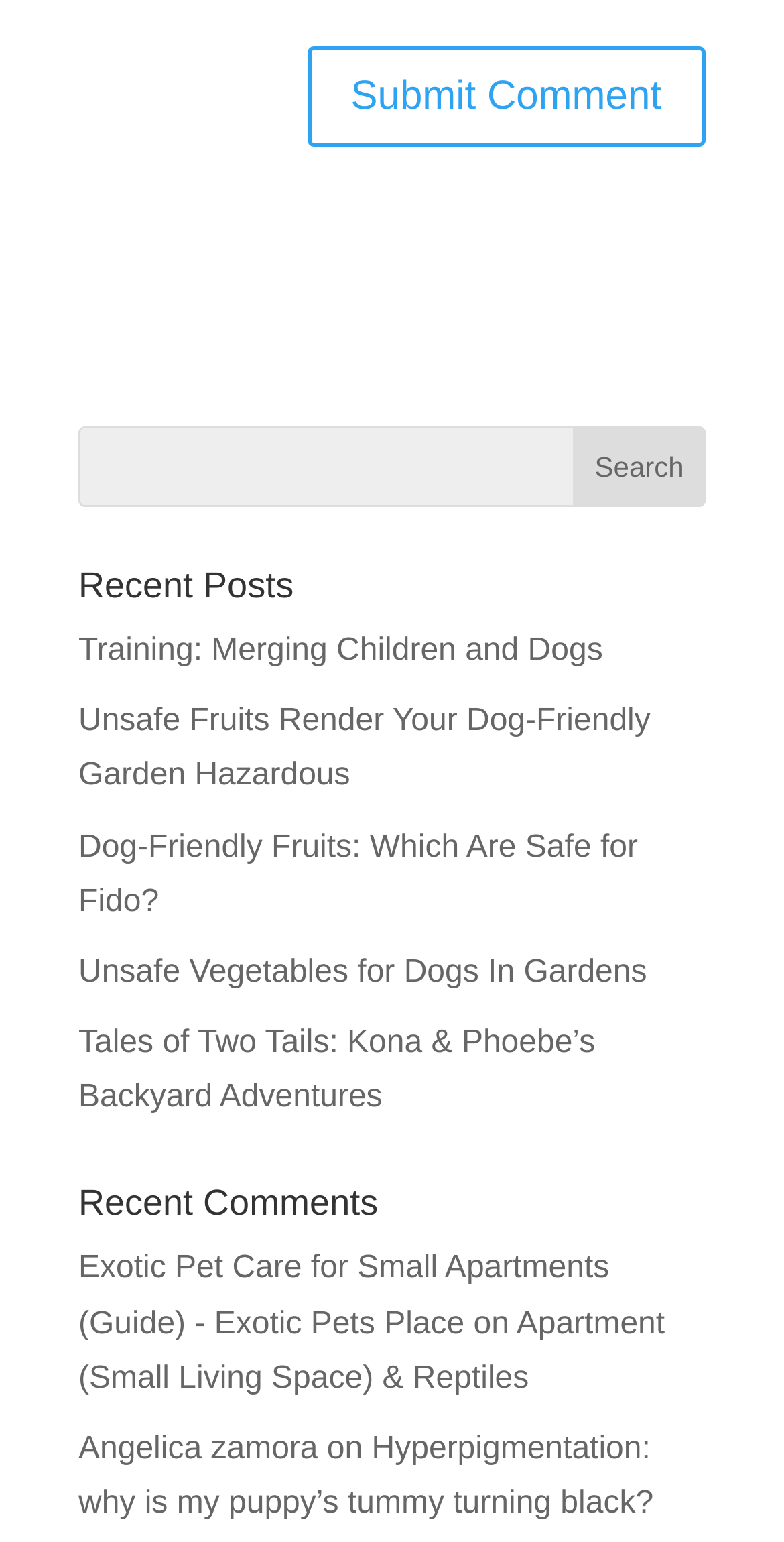How many links are there under the 'Recent Posts' heading?
Answer the question with a single word or phrase derived from the image.

5